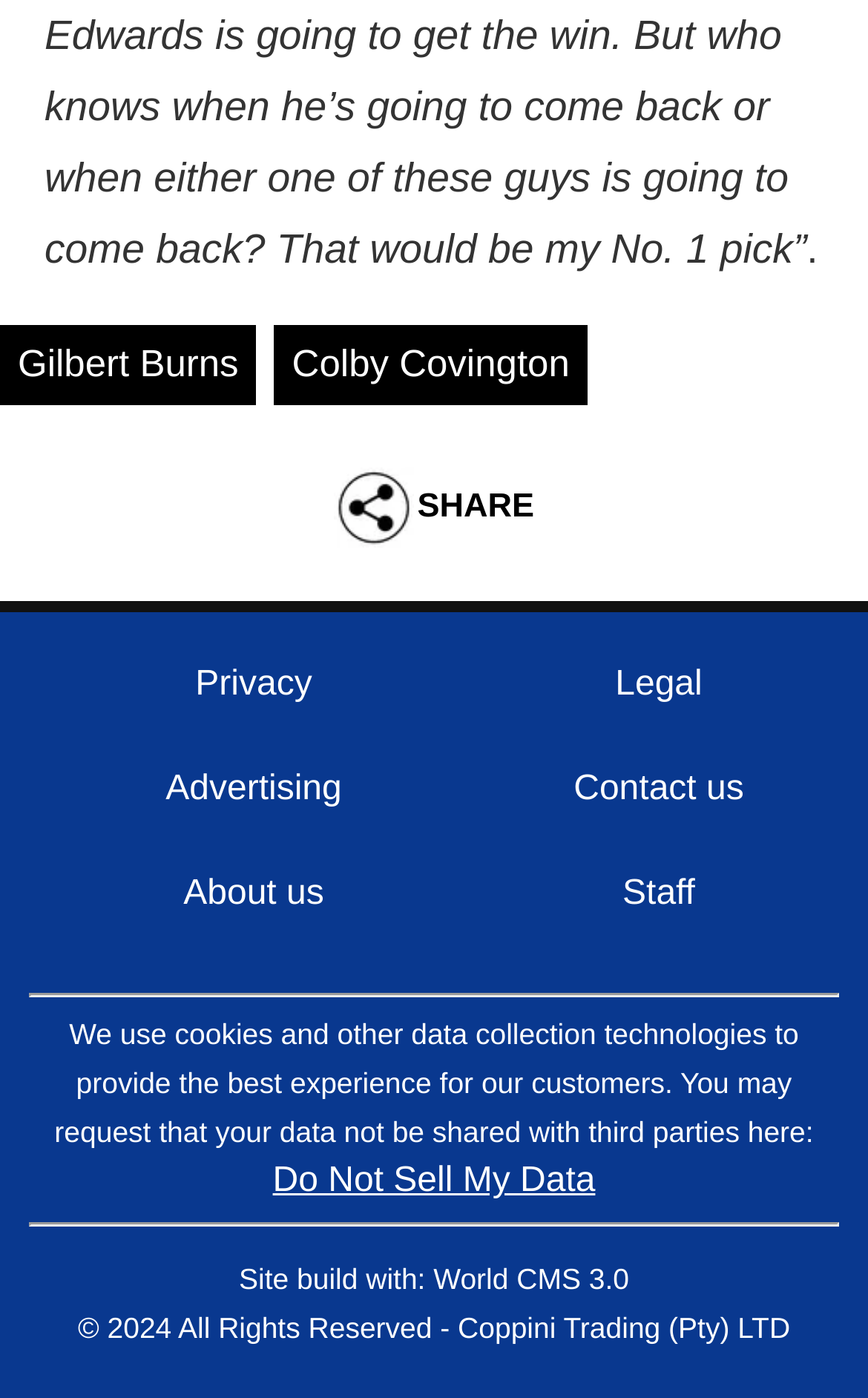Using the webpage screenshot, find the UI element described by Cultivating Self-Compassion. Provide the bounding box coordinates in the format (top-left x, top-left y, bottom-right x, bottom-right y), ensuring all values are floating point numbers between 0 and 1.

None